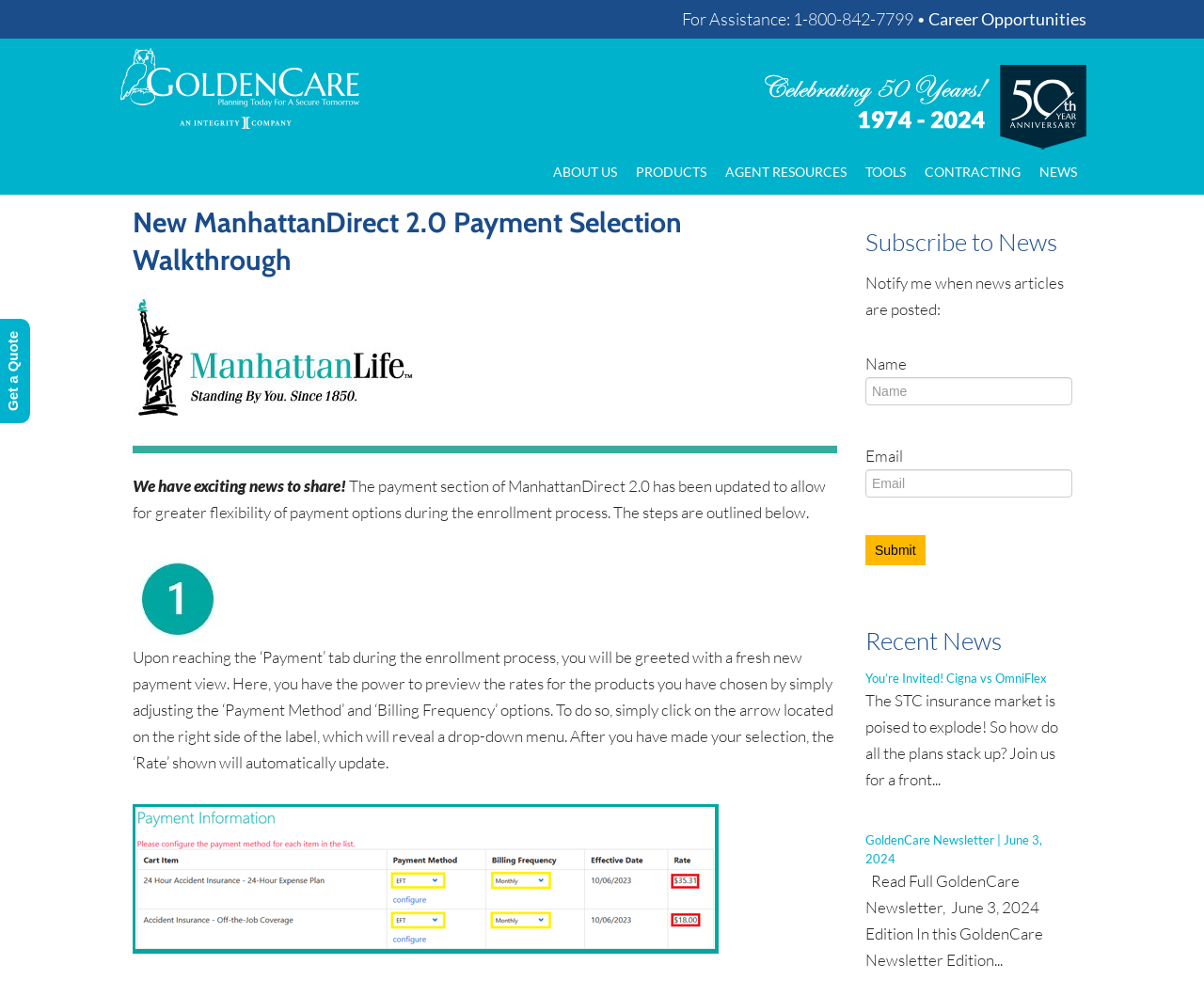Write an elaborate caption that captures the essence of the webpage.

The webpage is about GoldenCare Agents, with a focus on the updated payment section of ManhattanDirect 2.0. At the top, there is a heading with a phone number and a link to "Career Opportunities". Below this, there is a logo of GoldenCare Agents, accompanied by an image celebrating 50 years. 

On the top navigation bar, there are links to "ABOUT US", "PRODUCTS", "AGENT RESOURCES", "TOOLS", "CONTRACTING", and "NEWS". The "NEWS" link is highlighted, and below it, there is a heading announcing the update to ManhattanDirect 2.0 payment selection walkthrough.

The main content of the page is divided into sections. The first section has a brief introduction to the update, followed by a step-by-step guide on how to use the new payment view. This section includes images and text explaining the process.

To the right of the main content, there is a section for subscribing to news articles, where users can enter their name and email to receive notifications. Below this, there is a list of recent news articles, including headings and summaries of the articles.